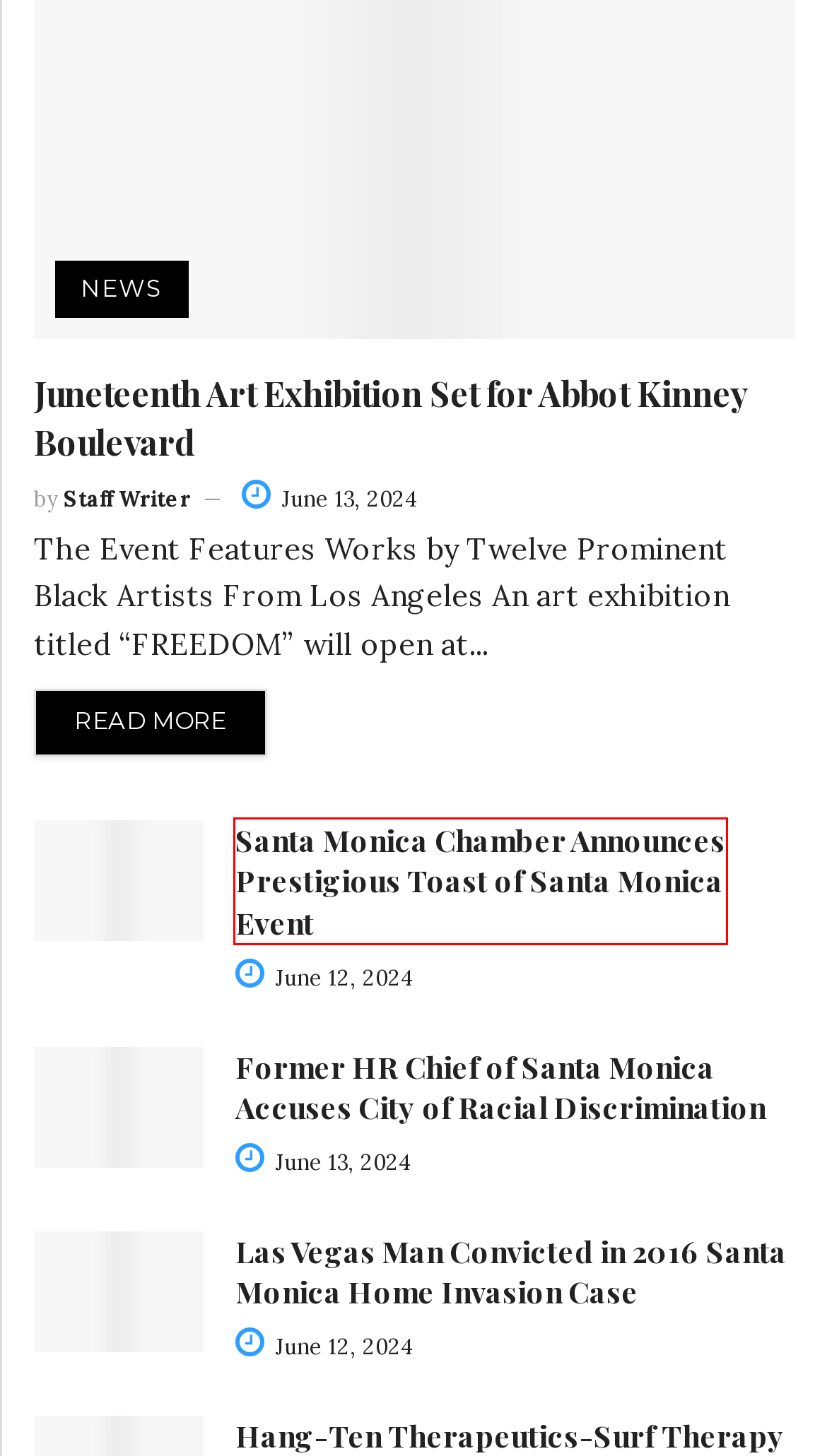Examine the screenshot of the webpage, which has a red bounding box around a UI element. Select the webpage description that best fits the new webpage after the element inside the red bounding box is clicked. Here are the choices:
A. Candlelight Vigil to Be Held for Venice Canal Attack Victim - SM Mirror
B. Staff Writer, Author at SM Mirror
C. Las Vegas Man Convicted in 2016 Santa Monica Home Invasion Case - SM Mirror
D. Venice Canal Attack Suspect Appears in Court - SM Mirror
E. Santa Monica Chamber Announces Prestigious Toast of Santa Monica Event - SM Mirror
F. Privacy Policy - SM Mirror
G. News Archives - SM Mirror
H. Hang-Ten Therapeutics-Surf Therapy for Kids: Catching Waves and Finding your Calm - SM Mirror

E